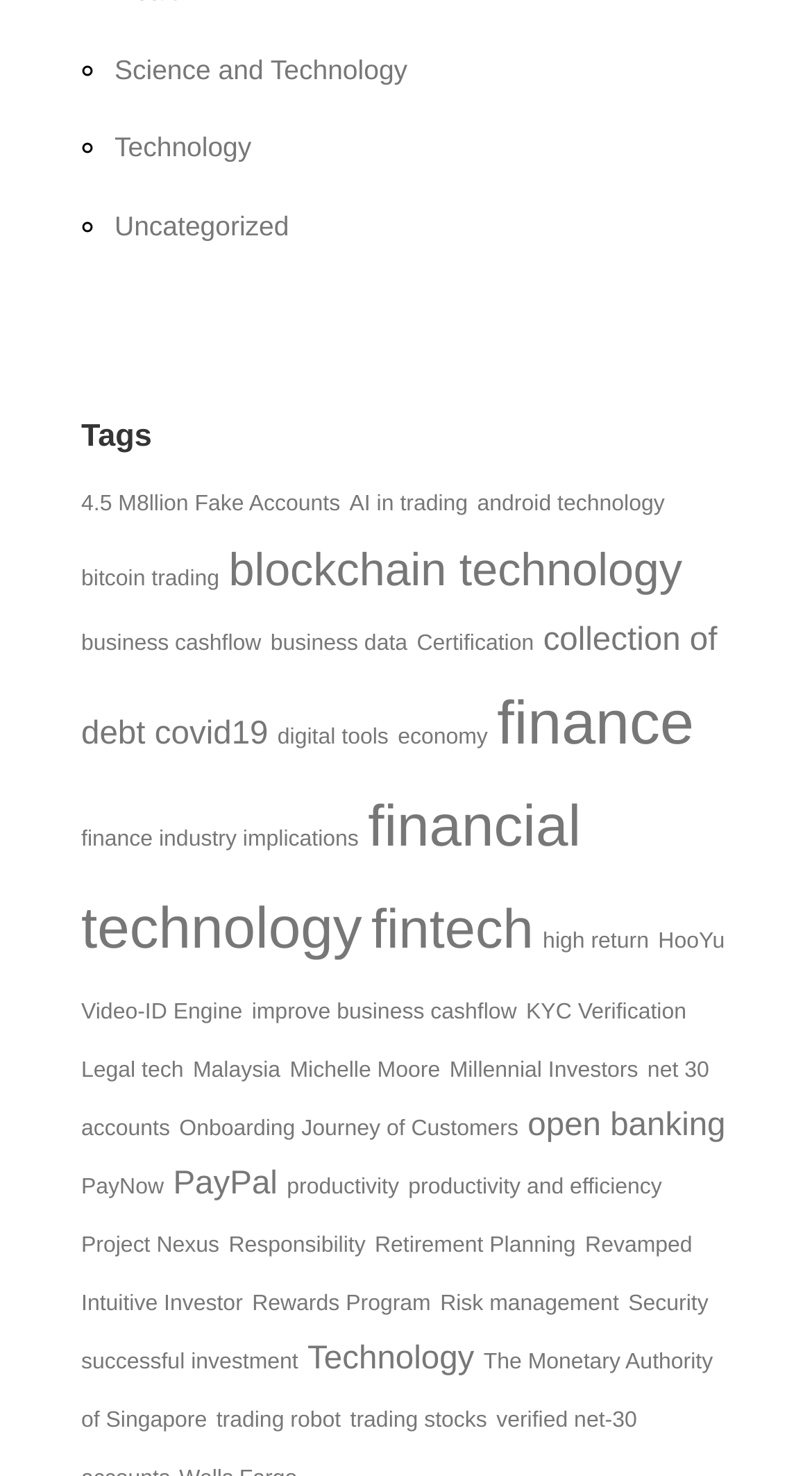Based on the element description, predict the bounding box coordinates (top-left x, top-left y, bottom-right x, bottom-right y) for the UI element in the screenshot: aria-label="Instagram"

None